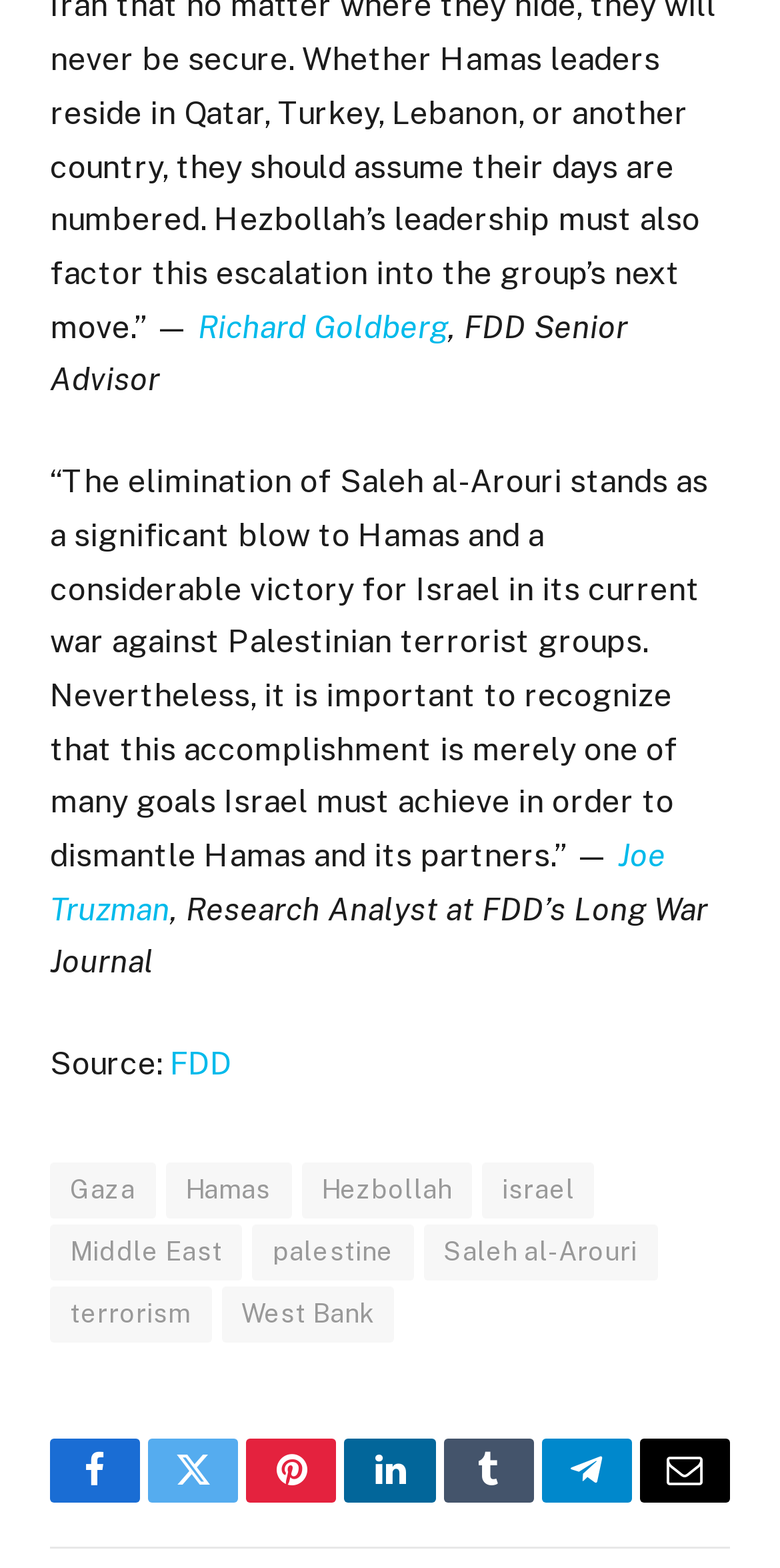What geographic locations are mentioned on the webpage?
Could you give a comprehensive explanation in response to this question?

The webpage links to several geographic locations, including Gaza, Israel, Middle East, Palestine, and West Bank, which suggests that these locations are relevant to the topic discussed on the webpage.